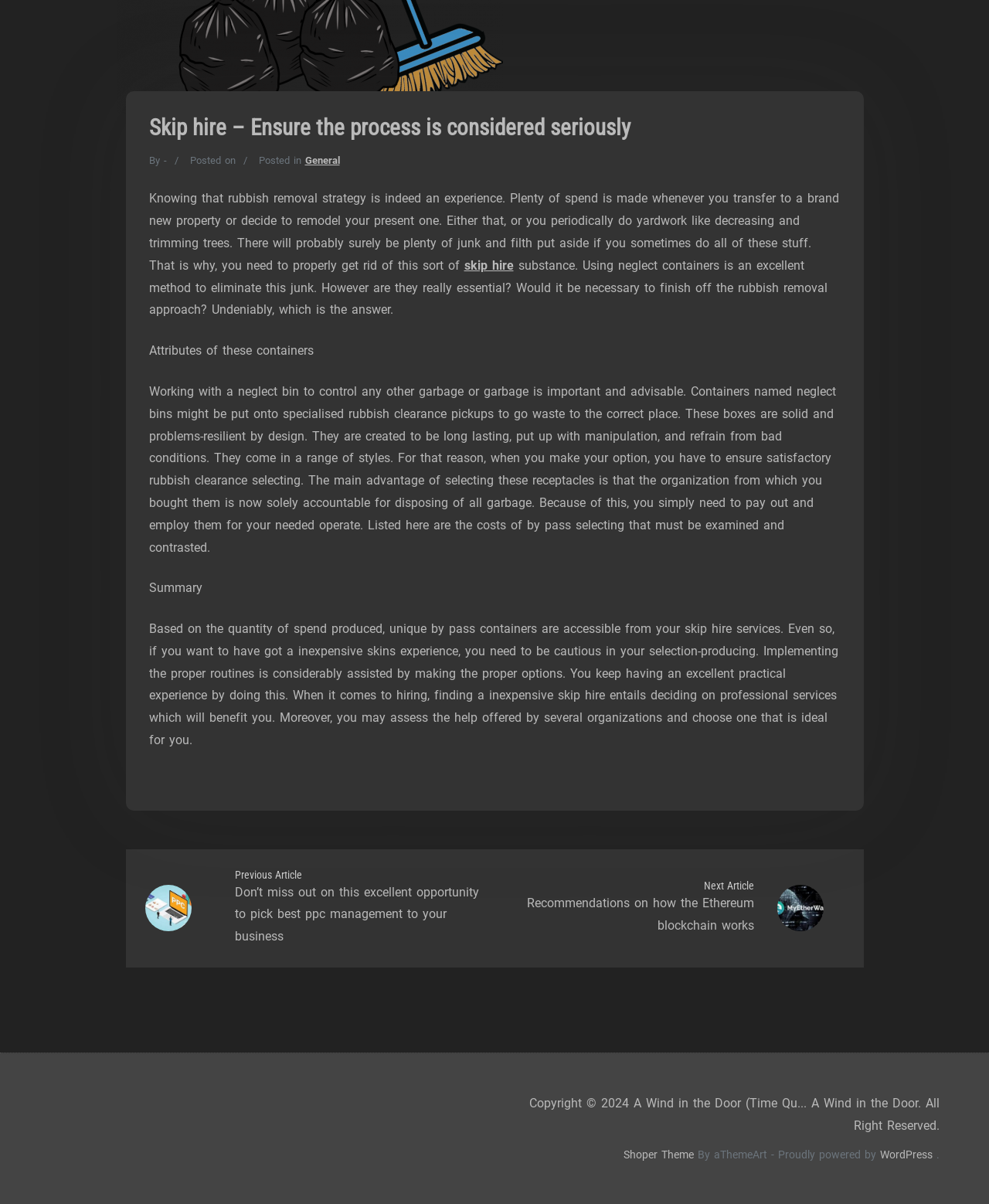Provide a one-word or one-phrase answer to the question:
What is the name of the theme used by the website?

Shoper Theme